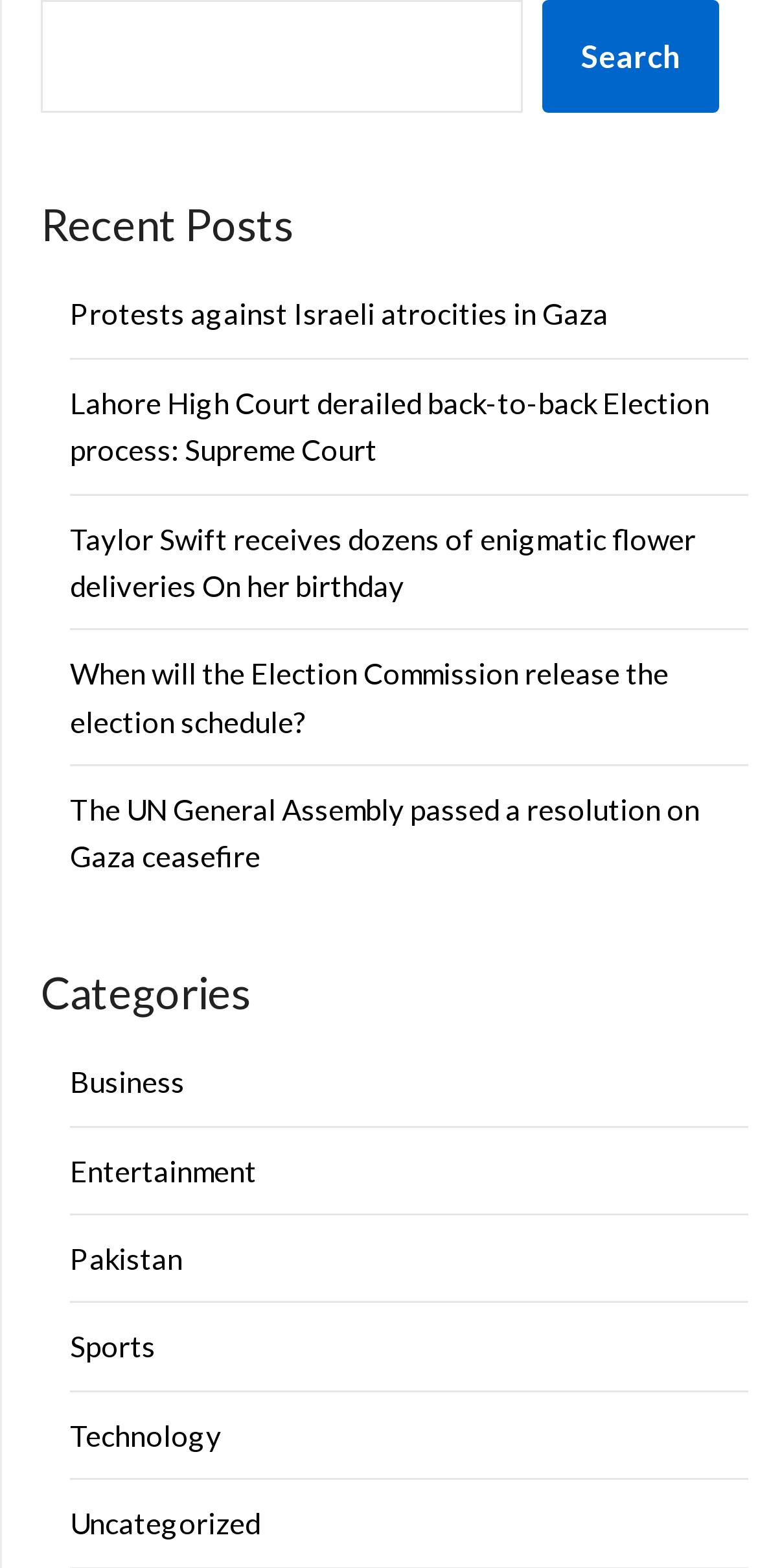Kindly respond to the following question with a single word or a brief phrase: 
What is the first post title?

Protests against Israeli atrocities in Gaza